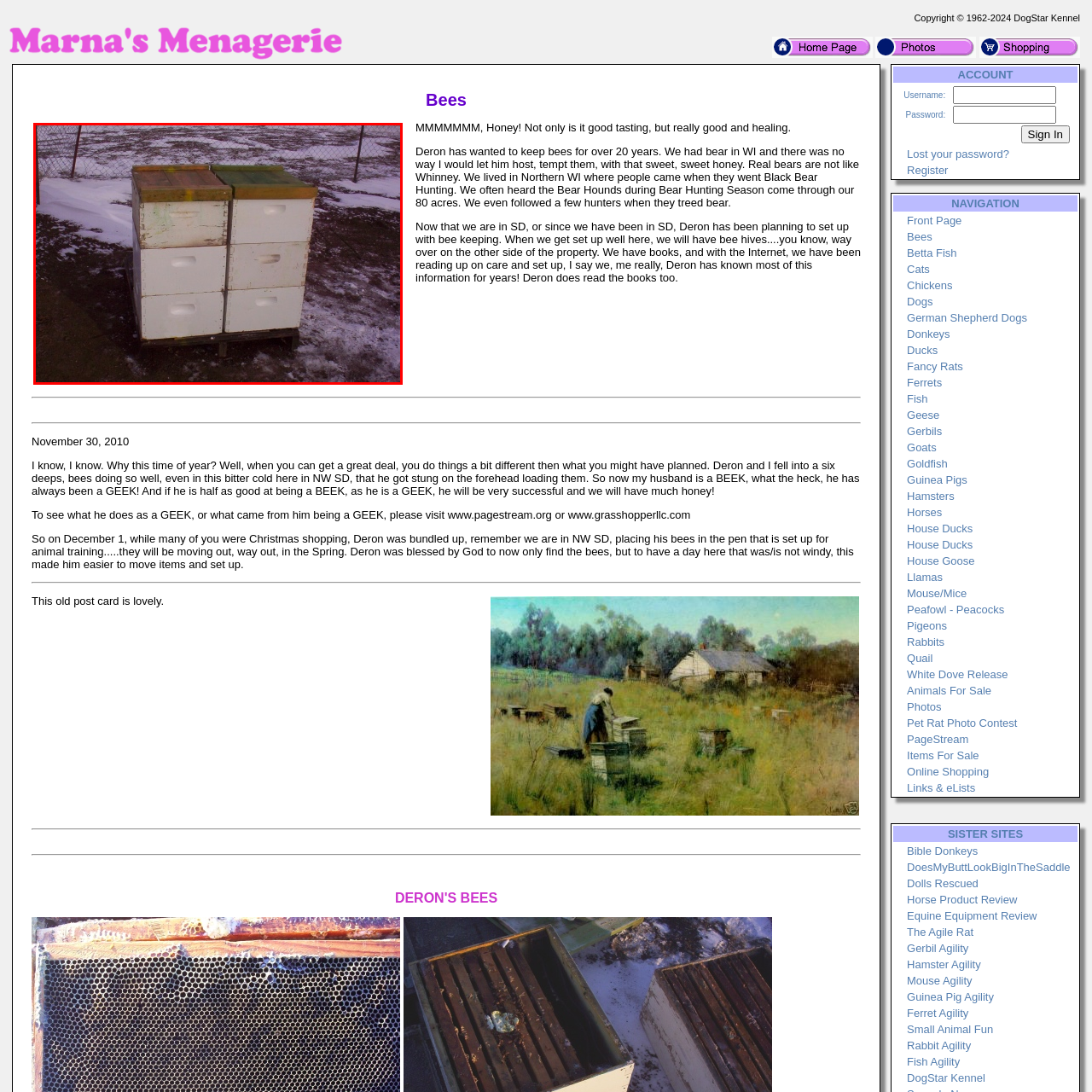Identify the content inside the red box and answer the question using a brief word or phrase: What is the significance of the mixed colors on the hive lids?

Indicating previous use or weathering